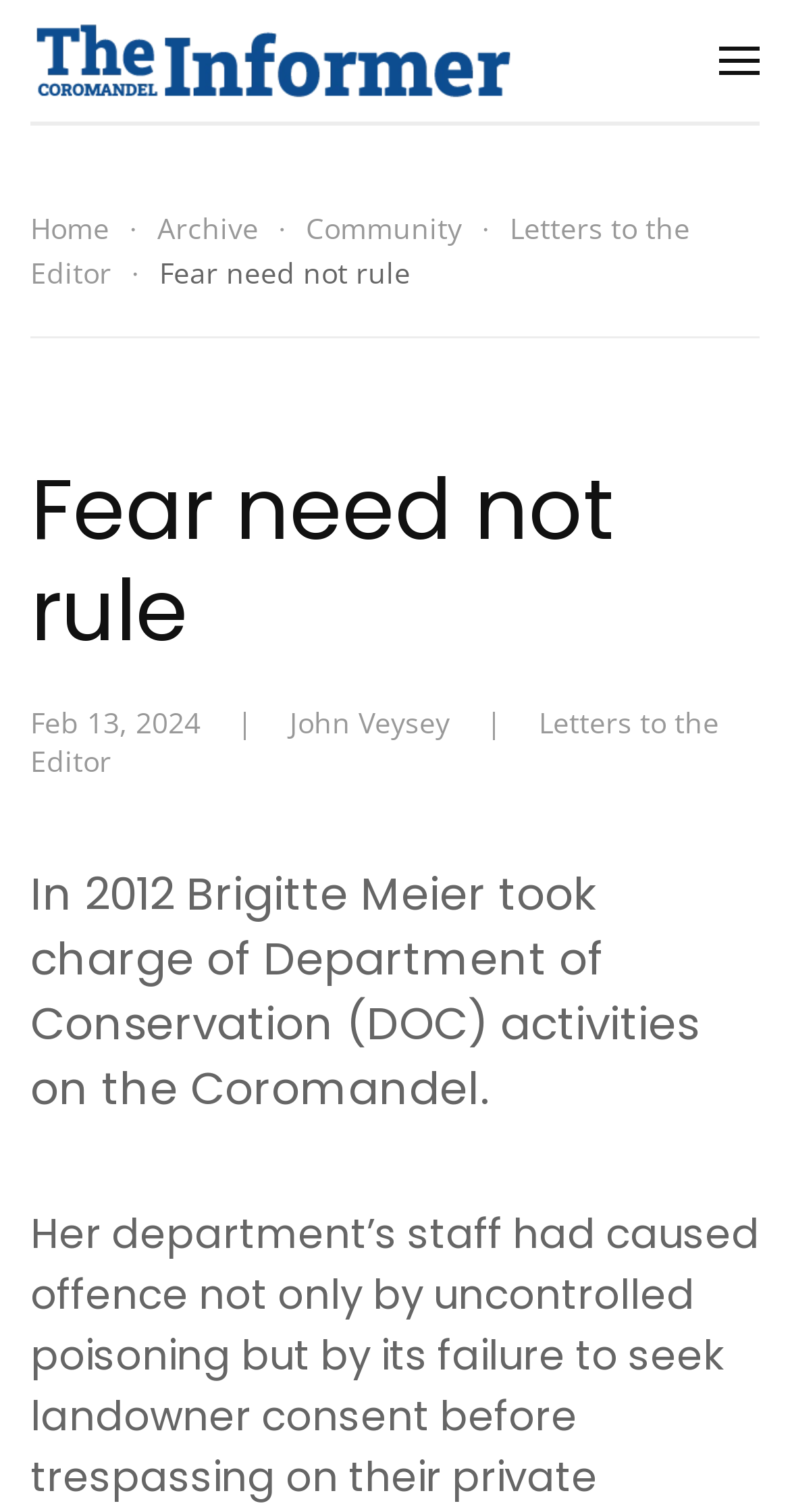What is the category of the article?
Please provide a comprehensive and detailed answer to the question.

I found the category of the article by looking at the link element below the main heading, which contains the text 'Letters to the Editor'. This link element is likely the category of the article, as it is located near the date and title of the article.